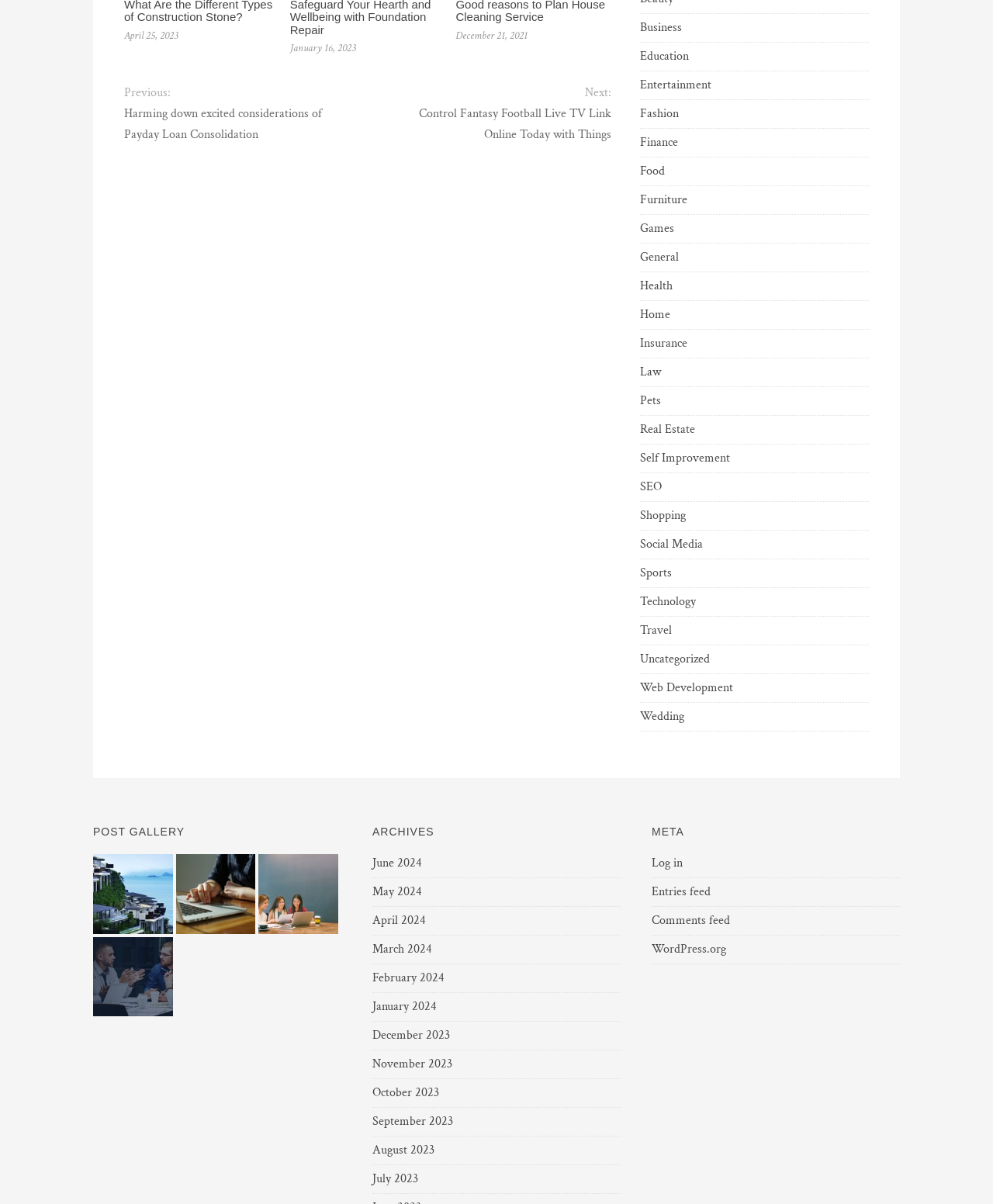Please indicate the bounding box coordinates for the clickable area to complete the following task: "Click on 'Business' category". The coordinates should be specified as four float numbers between 0 and 1, i.e., [left, top, right, bottom].

[0.644, 0.015, 0.686, 0.031]